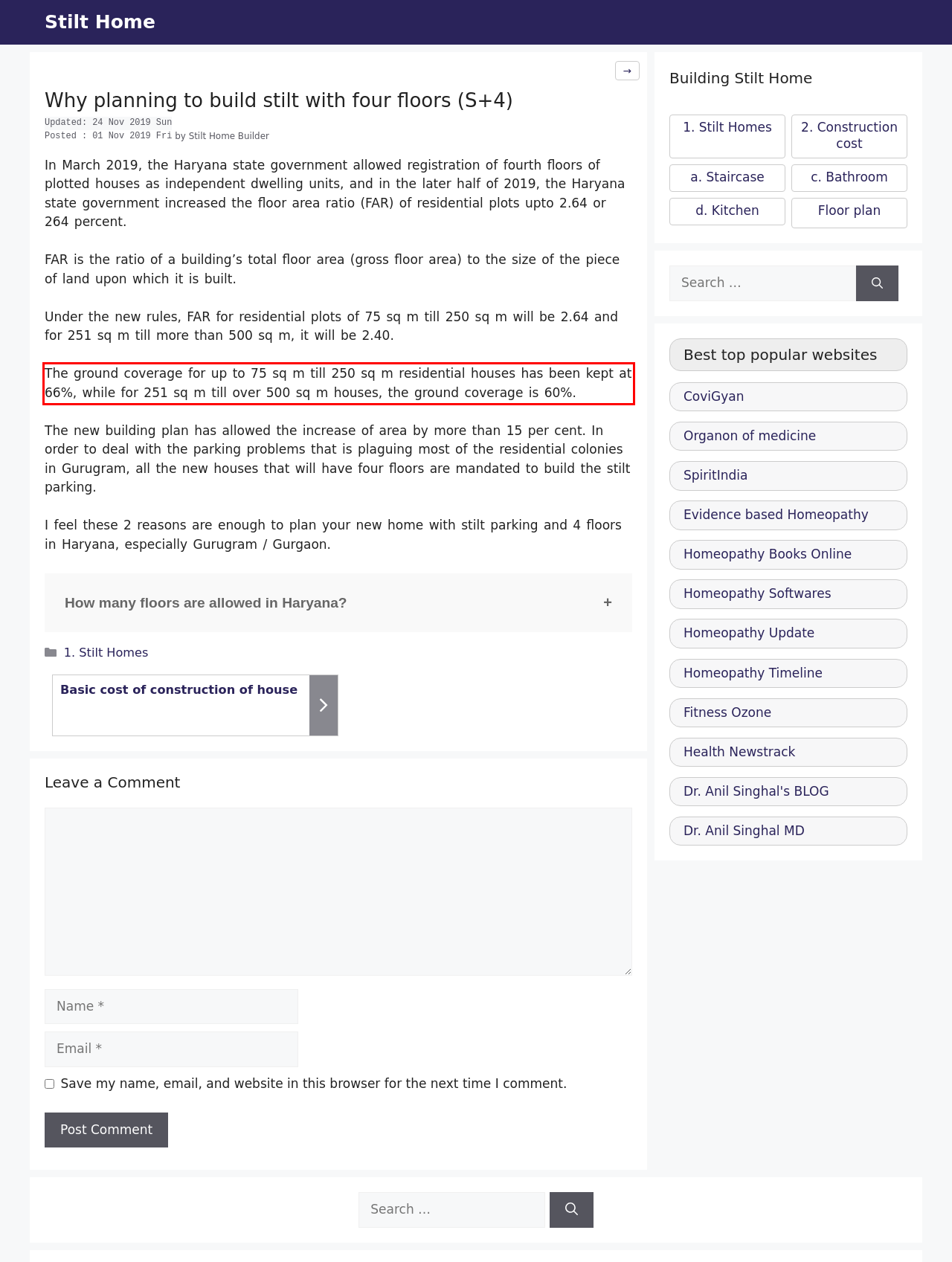Please examine the webpage screenshot containing a red bounding box and use OCR to recognize and output the text inside the red bounding box.

The ground coverage for up to 75 sq m till 250 sq m residential houses has been kept at 66%, while for 251 sq m till over 500 sq m houses, the ground coverage is 60%.